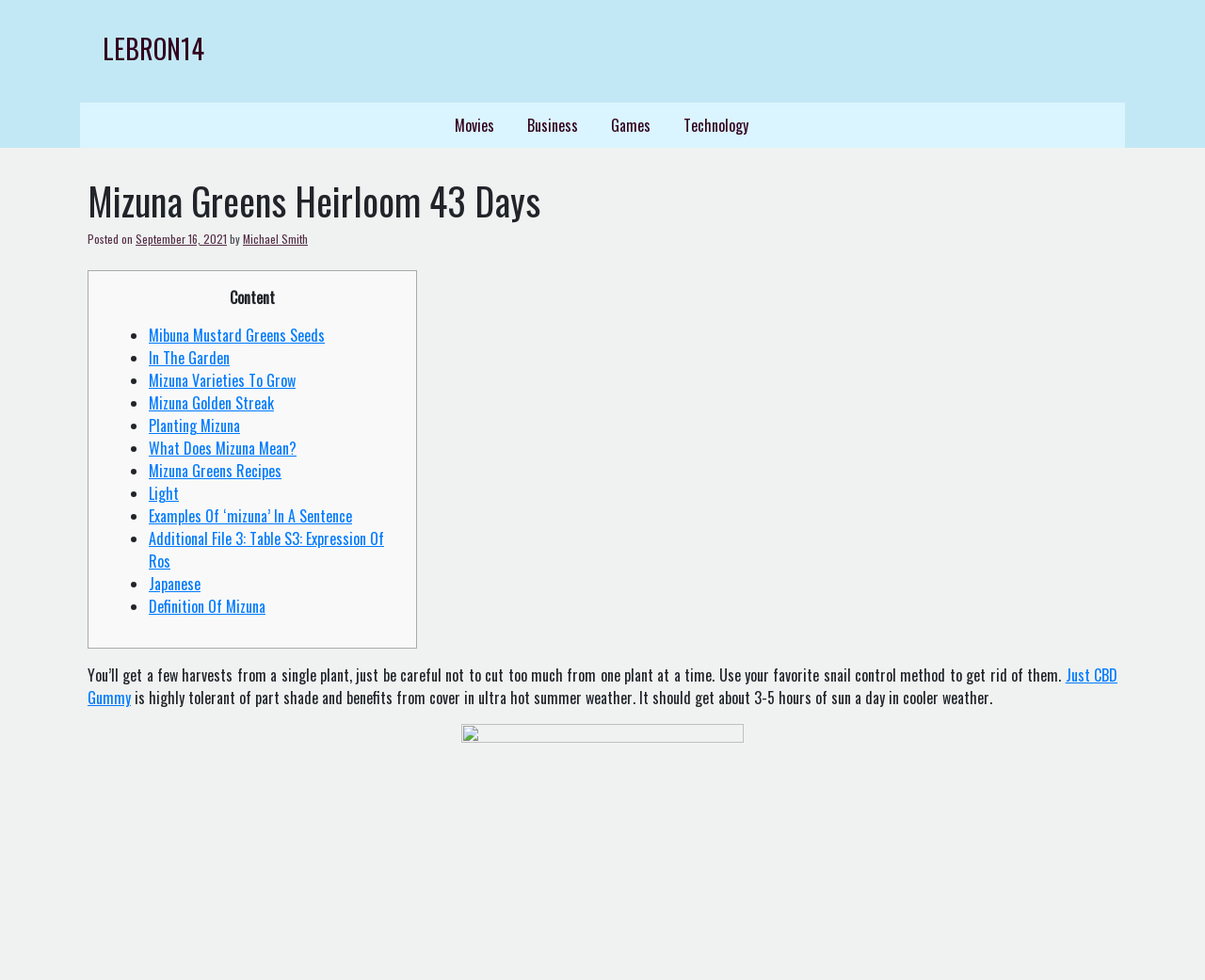Give a one-word or one-phrase response to the question: 
What is the name of the greens being discussed?

Mizuna Greens